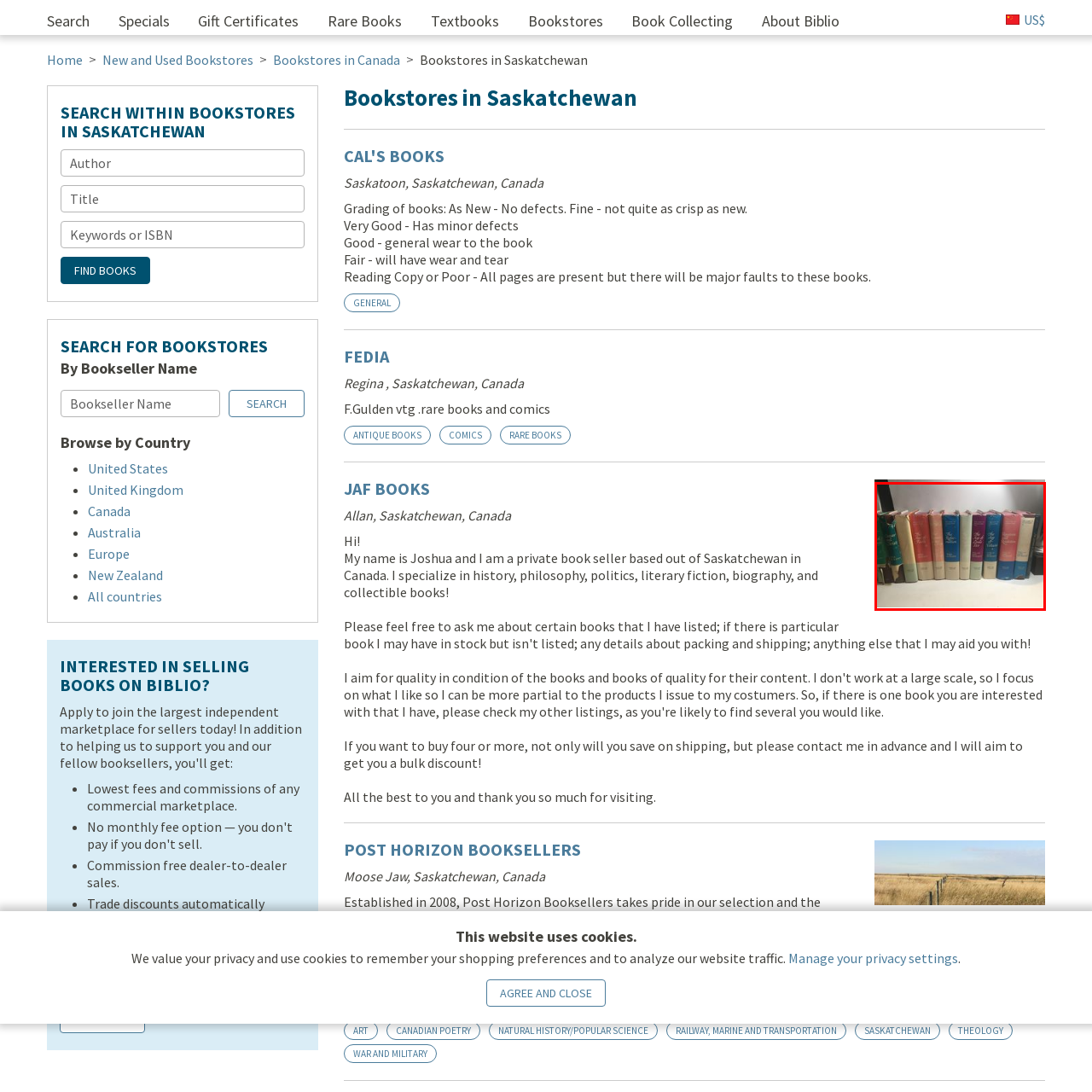Provide a comprehensive description of the image contained within the red rectangle.

A collection of vintage hardcover books is displayed on a shelf. The books feature a variety of spine colors, including teal, green, blue, pink, and cream, with titles and author names embossed in gold and white lettering. The colorful spines contribute to a visually appealing arrangement, highlighting the collection's literary charm. This grouping may represent a themed collection or a specific series, inviting book lovers and collectors to appreciate the aesthetics and stories these volumes hold. The overall atmosphere suggests a cozy reading nook or a dedicated space for book enthusiasts.